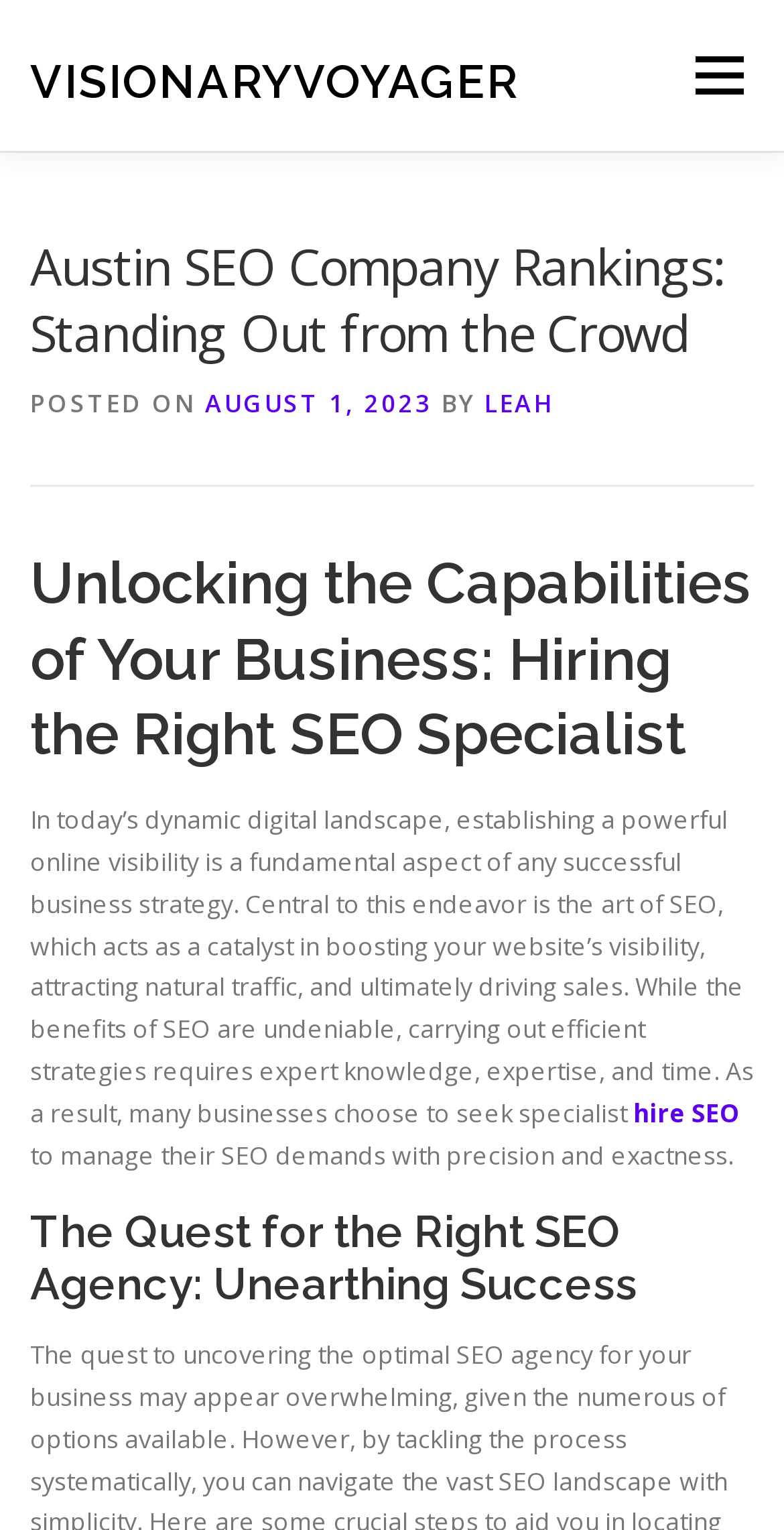What is the date of the posted article?
Refer to the image and provide a thorough answer to the question.

By looking at the article metadata, I can see a link with the text 'AUGUST 1, 2023', which is likely the date the article was posted.